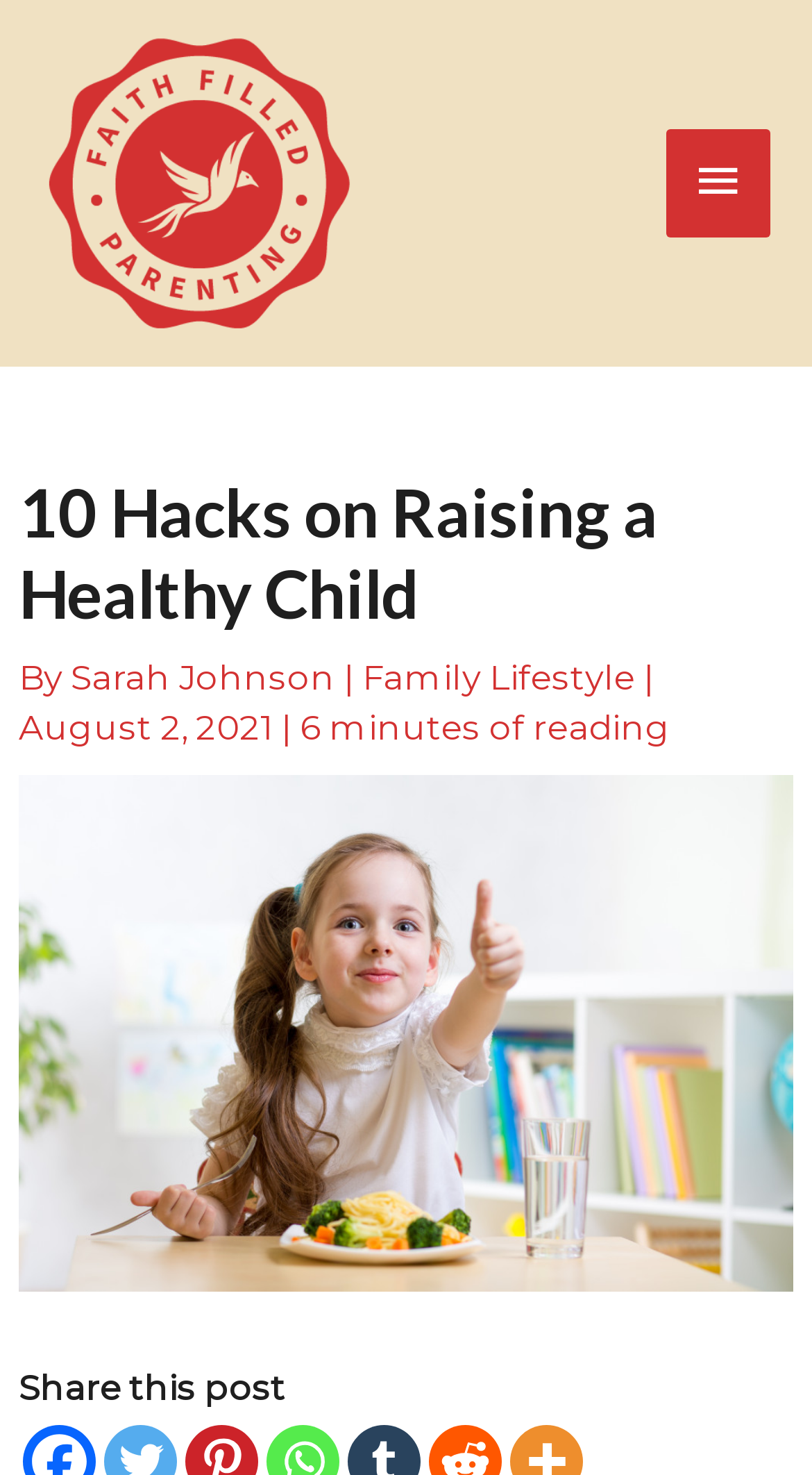What is the author of the article?
Answer the question with a thorough and detailed explanation.

The author of the article can be found by looking at the header section of the webpage, where it says 'By Sarah Johnson'.